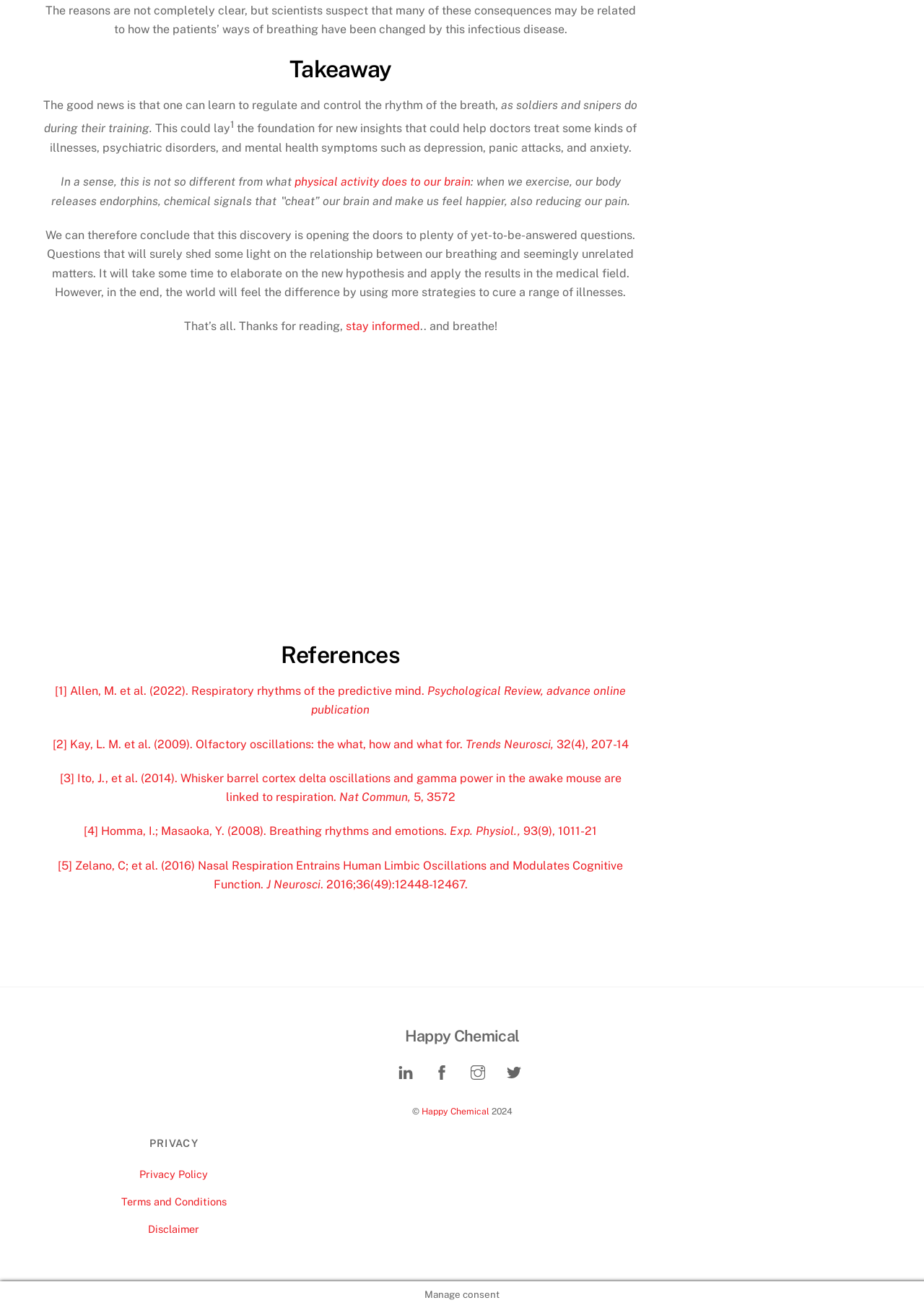Provide the bounding box coordinates of the section that needs to be clicked to accomplish the following instruction: "Read the article about 'Takeaway'."

[0.047, 0.042, 0.69, 0.065]